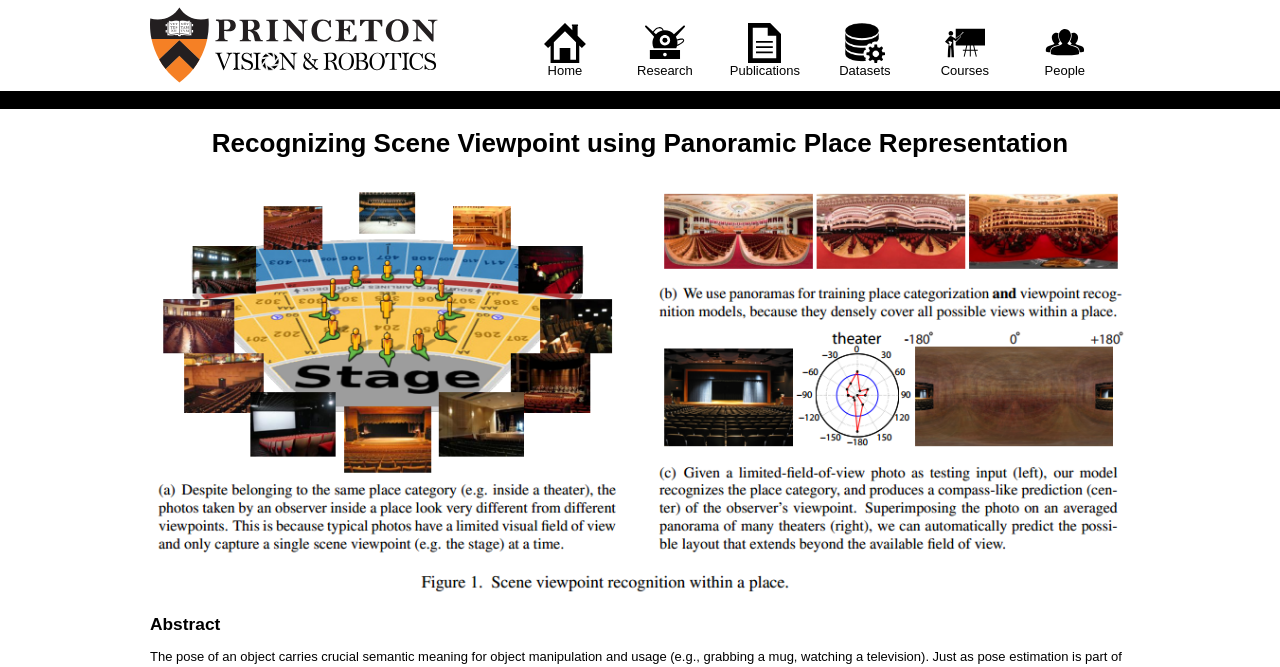Identify the bounding box coordinates of the section that should be clicked to achieve the task described: "read the Abstract".

[0.117, 0.921, 0.883, 0.952]